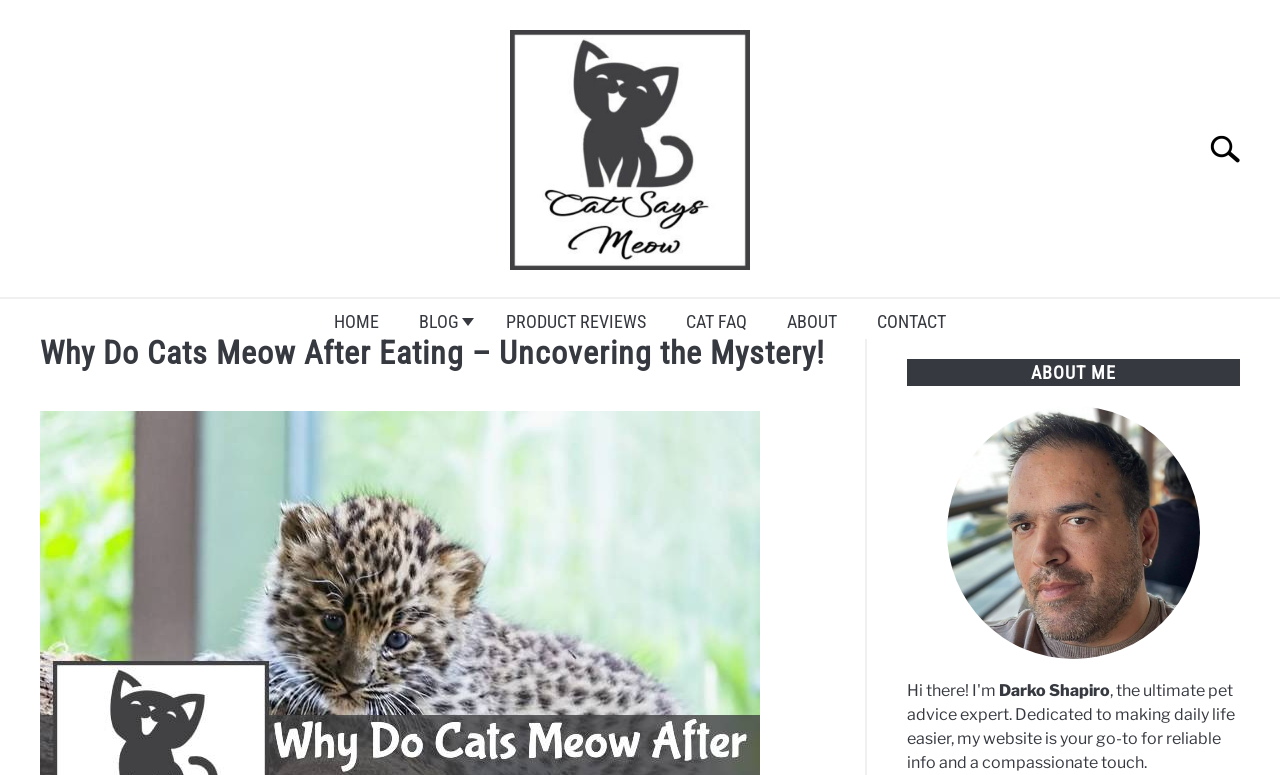Provide a comprehensive caption for the webpage.

The webpage is about uncovering the mystery behind cats meowing after eating. At the top left, there is a logo image. Next to it, on the top right, there is a search bar with a label "Search for:". Below the logo, there is a navigation menu with links to "HOME", "BLOG", "PRODUCT REVIEWS", "CAT FAQ", "ABOUT", and "CONTACT". 

The main content of the webpage is headed by a title "Why Do Cats Meow After Eating – Uncovering the Mystery!" written by Darko Shapiro, who is also the author of the "CAT FAQ" section. The title is followed by a brief introduction or summary of the article. 

On the right side of the page, there is a section titled "ABOUT ME" with a brief bio of Darko Shapiro, describing him as the ultimate pet advice expert.